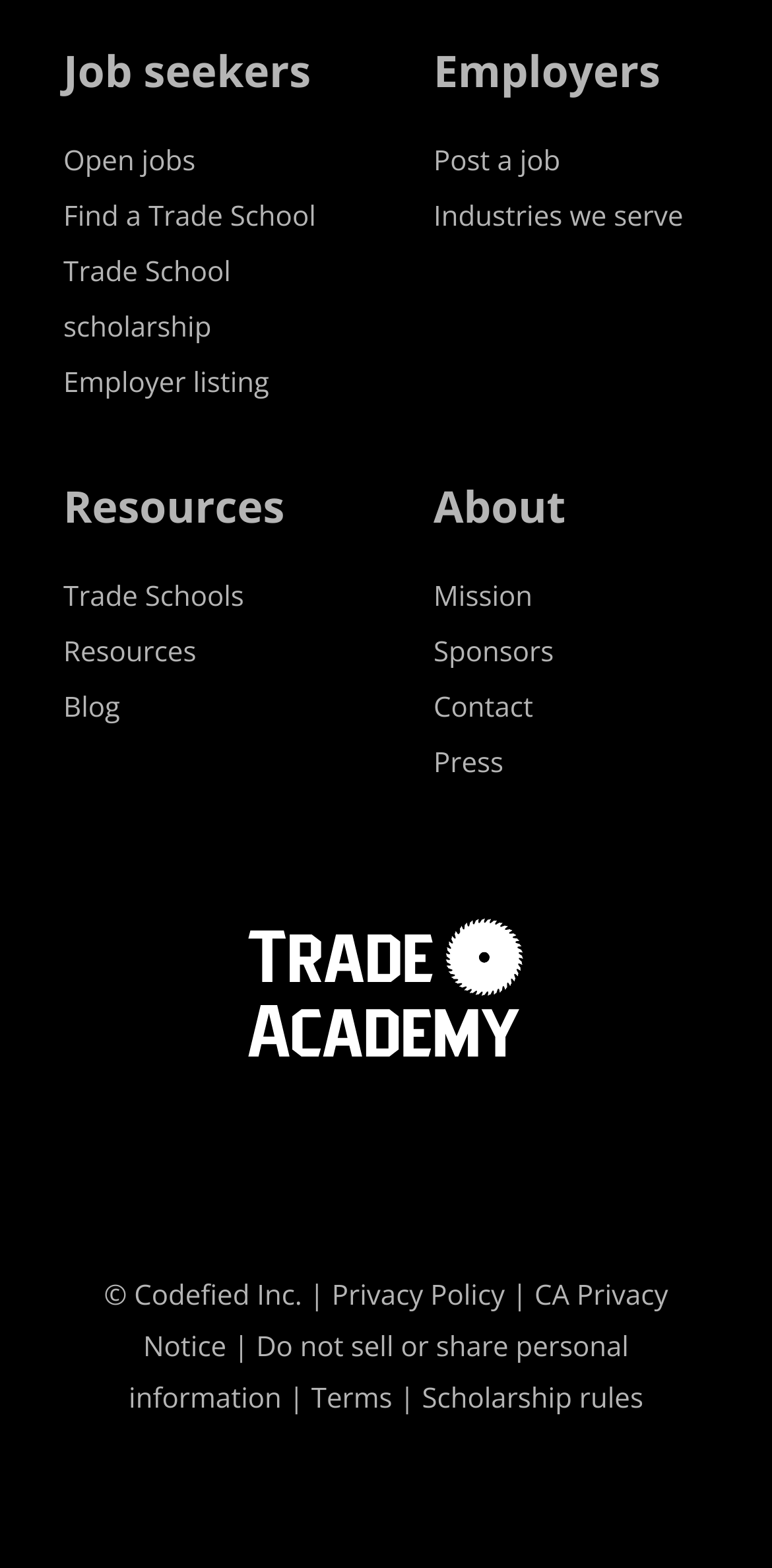Answer the following inquiry with a single word or phrase:
What is the main category for job seekers?

Open jobs